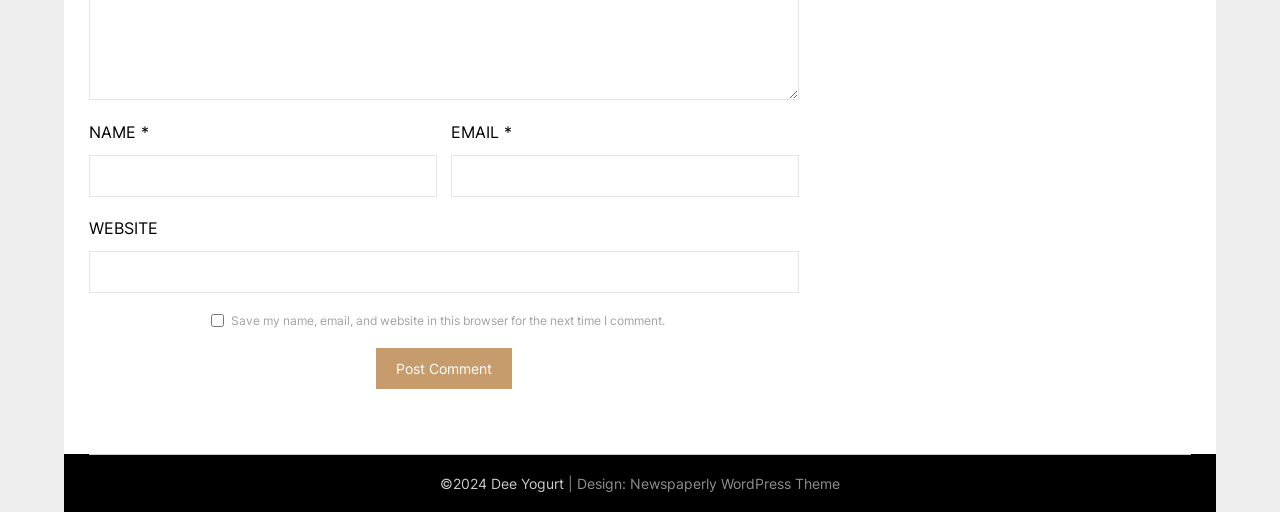Respond to the following question with a brief word or phrase:
What is the purpose of the checkbox?

Save comment info